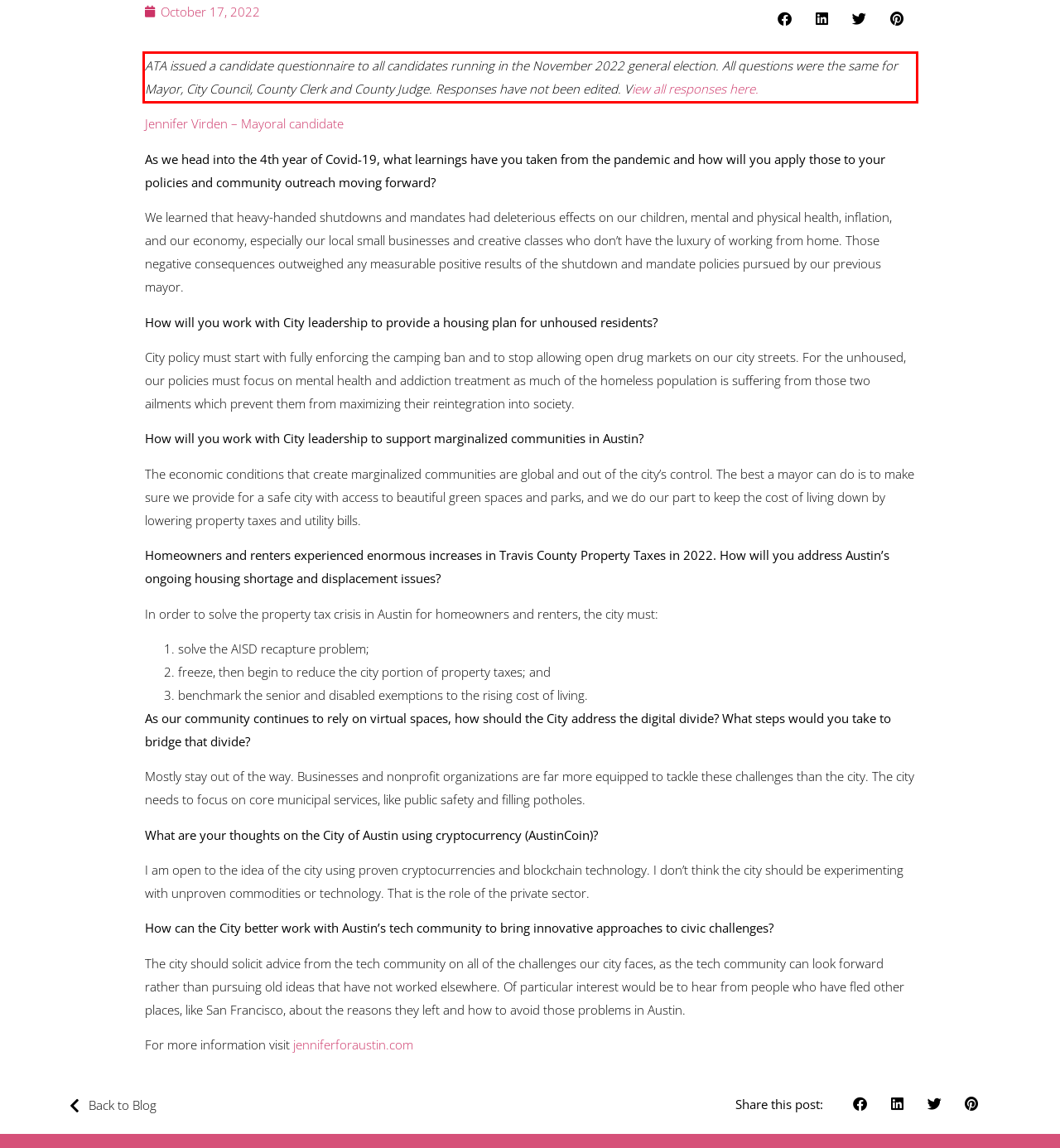Look at the screenshot of the webpage, locate the red rectangle bounding box, and generate the text content that it contains.

ATA issued a candidate questionnaire to all candidates running in the November 2022 general election. All questions were the same for Mayor, City Council, County Clerk and County Judge. Responses have not been edited. View all responses here.